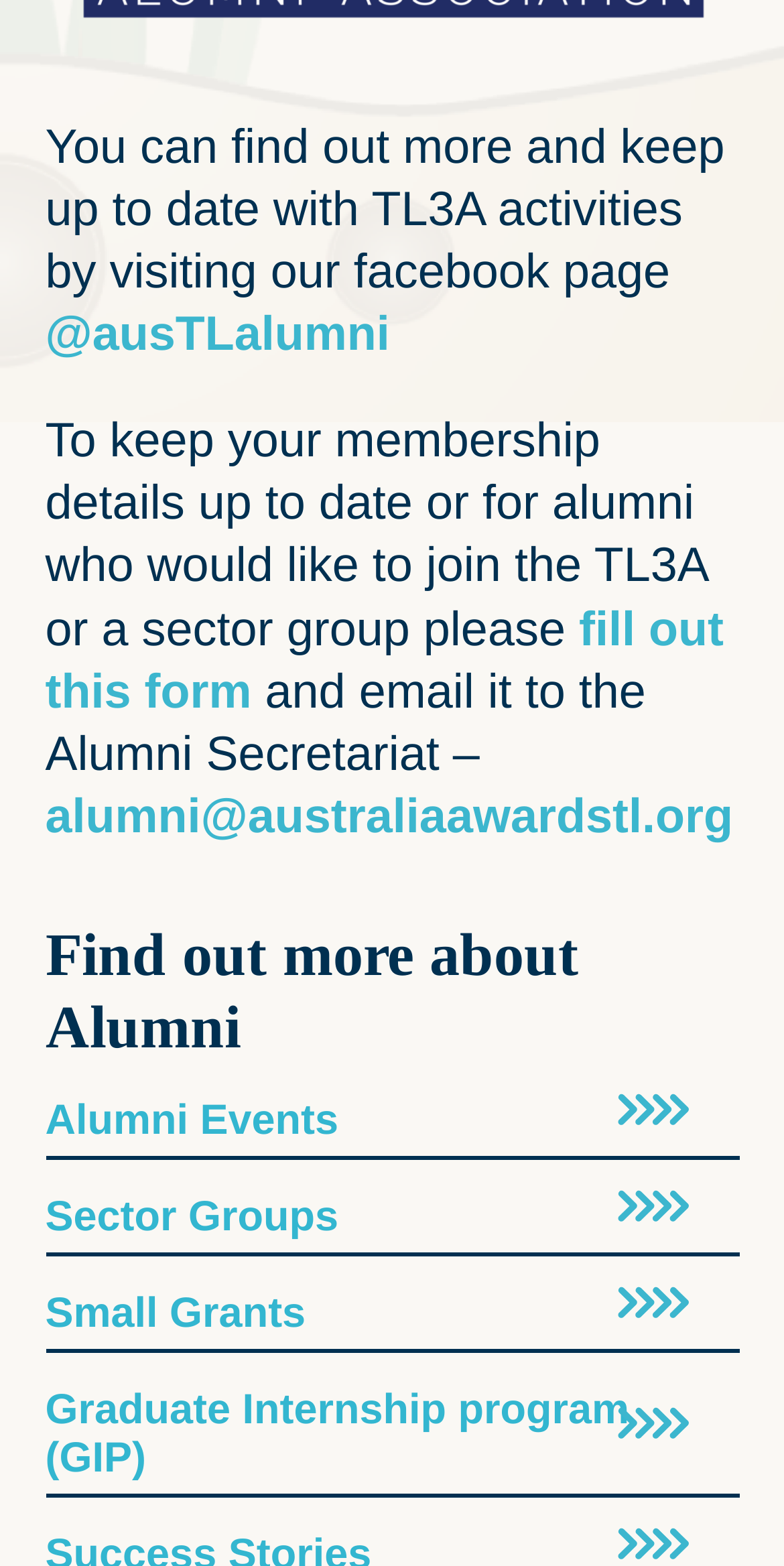Extract the bounding box coordinates of the UI element described: "@ausTLalumni". Provide the coordinates in the format [left, top, right, bottom] with values ranging from 0 to 1.

[0.058, 0.197, 0.497, 0.231]